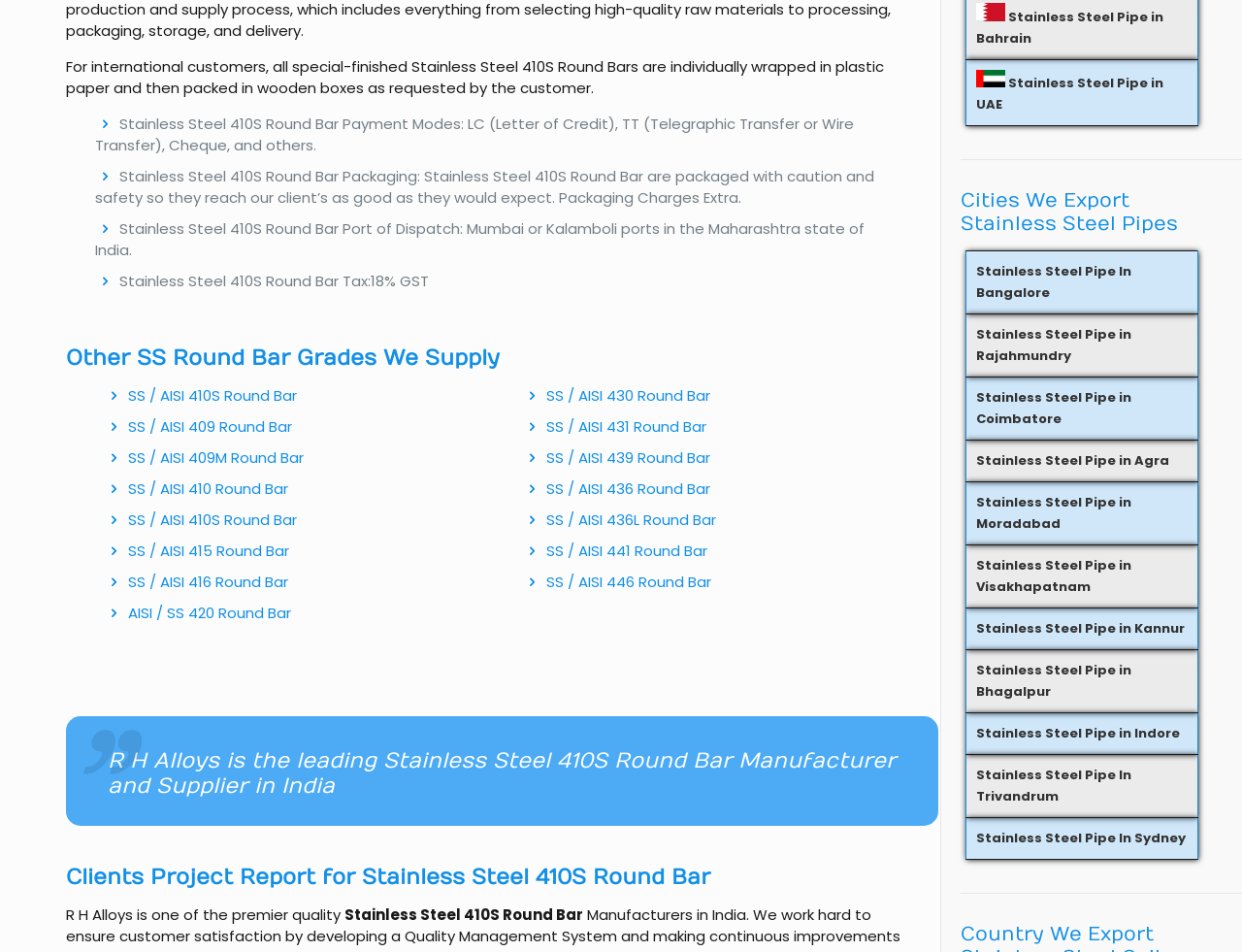Locate the bounding box coordinates of the element that should be clicked to execute the following instruction: "Click on SS / AISI 410S Round Bar link".

[0.103, 0.536, 0.239, 0.557]